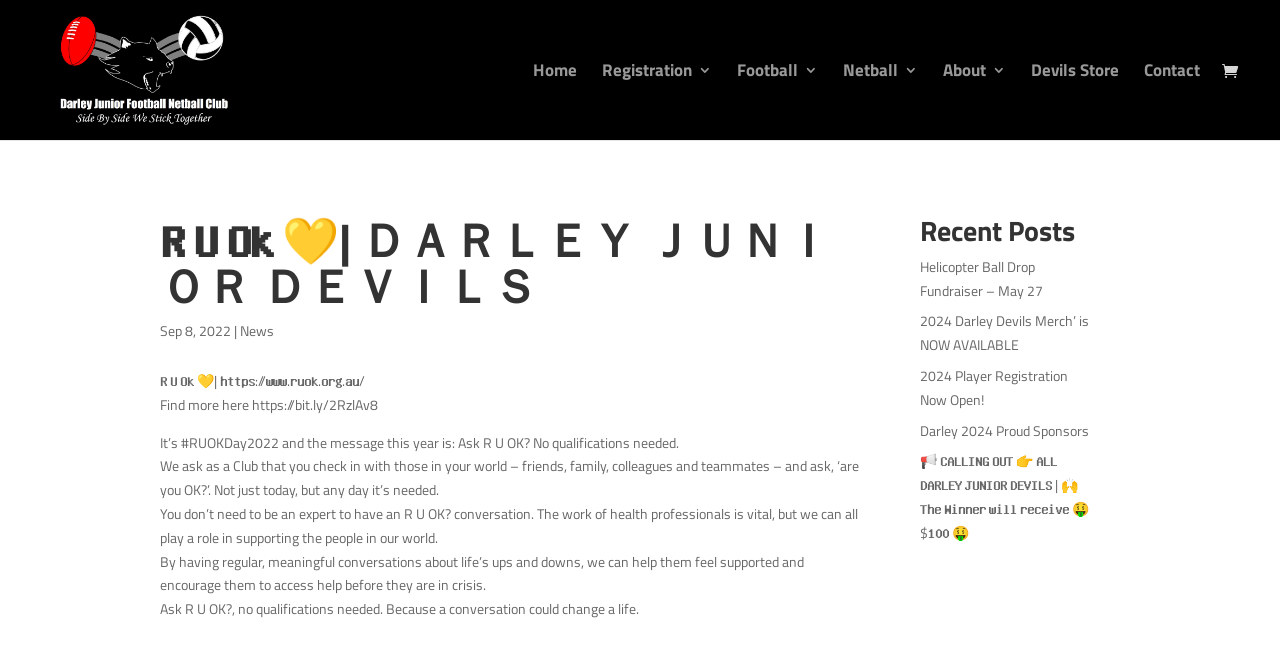What is the name of the fundraiser event mentioned on the webpage?
Look at the screenshot and respond with one word or a short phrase.

Helicopter Ball Drop Fundraiser